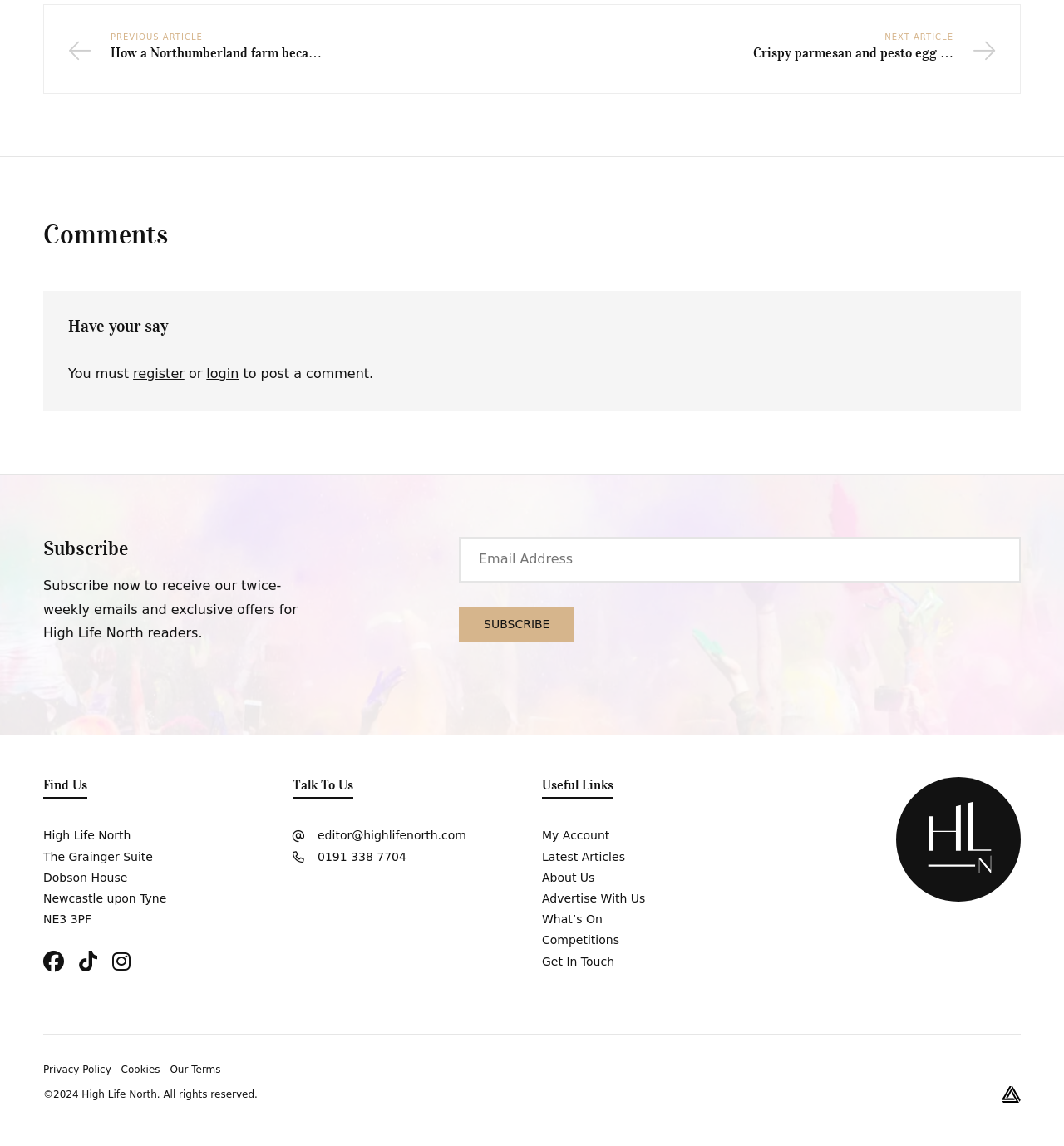Respond to the question below with a single word or phrase:
How can I post a comment?

Register or login